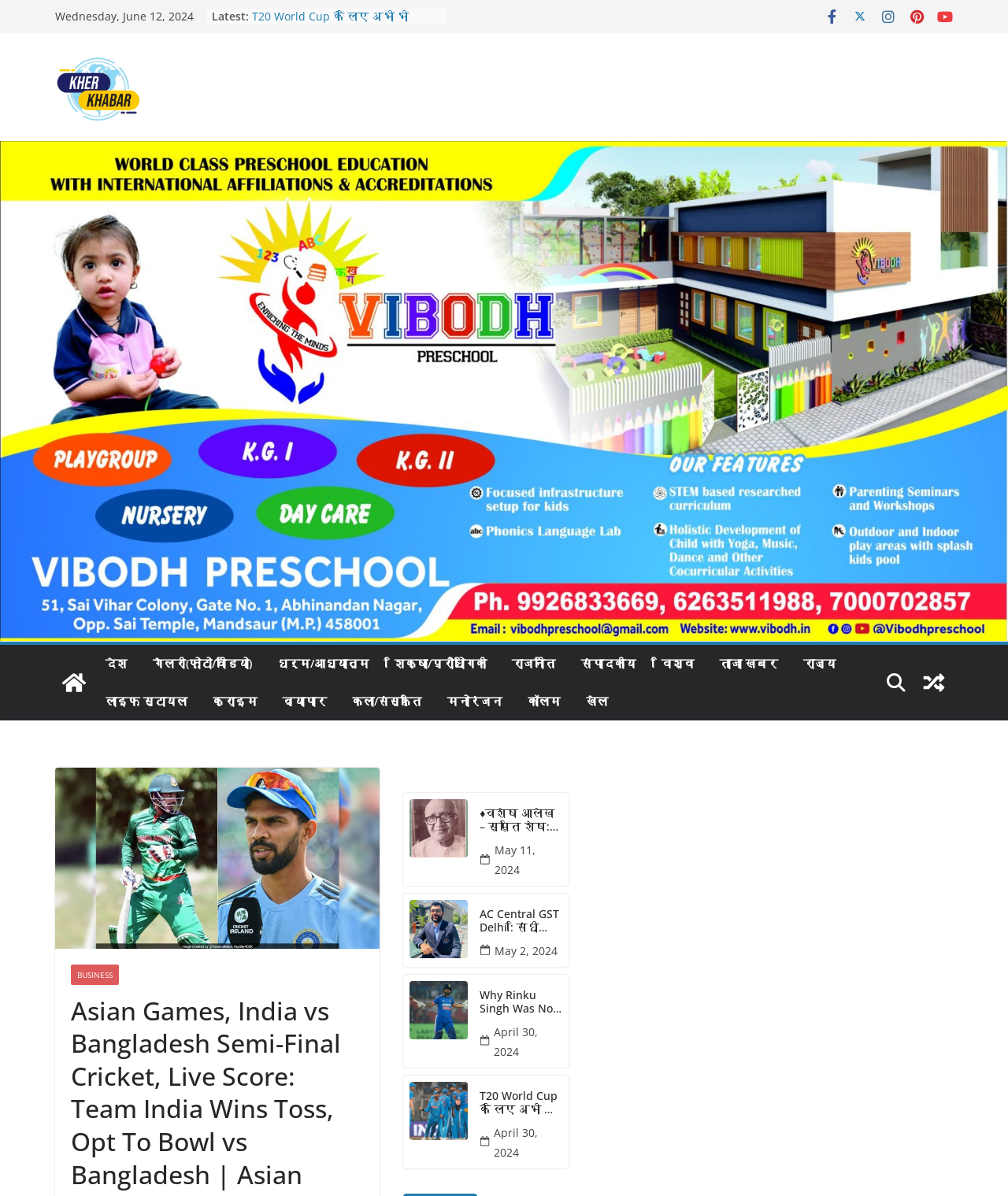Kindly respond to the following question with a single word or a brief phrase: 
What is the purpose of the webpage?

To provide news updates